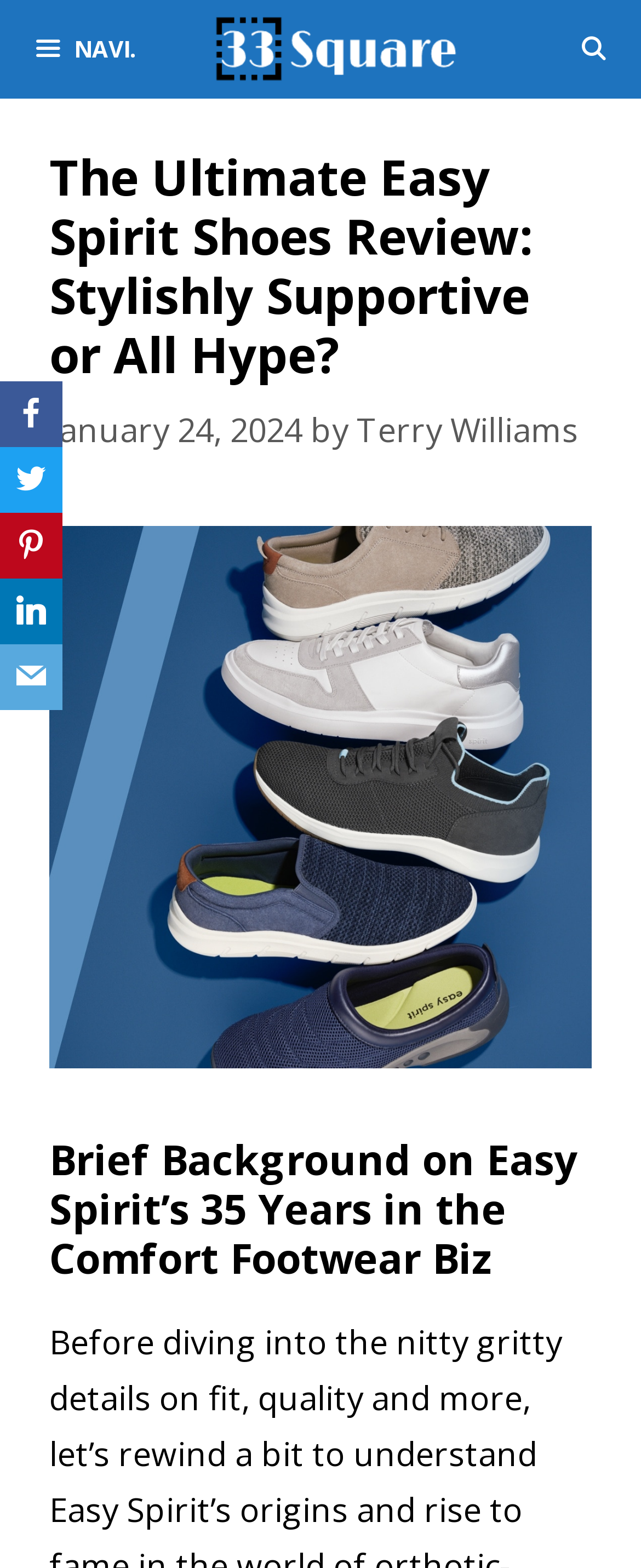Locate the bounding box coordinates of the element that should be clicked to execute the following instruction: "Read disclaimer".

None